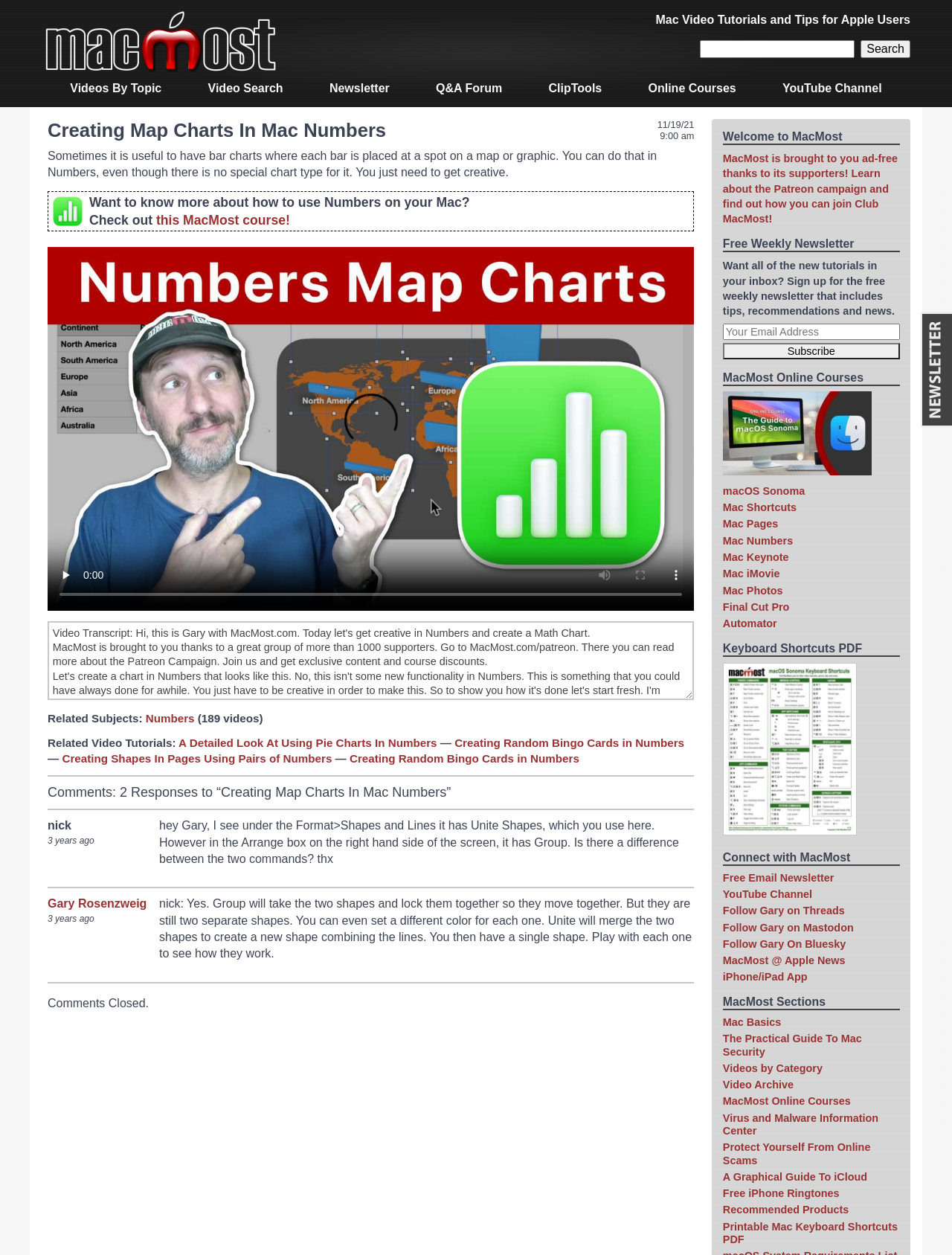Show me the bounding box coordinates of the clickable region to achieve the task as per the instruction: "Learn about Mac Numbers online course".

[0.759, 0.426, 0.833, 0.436]